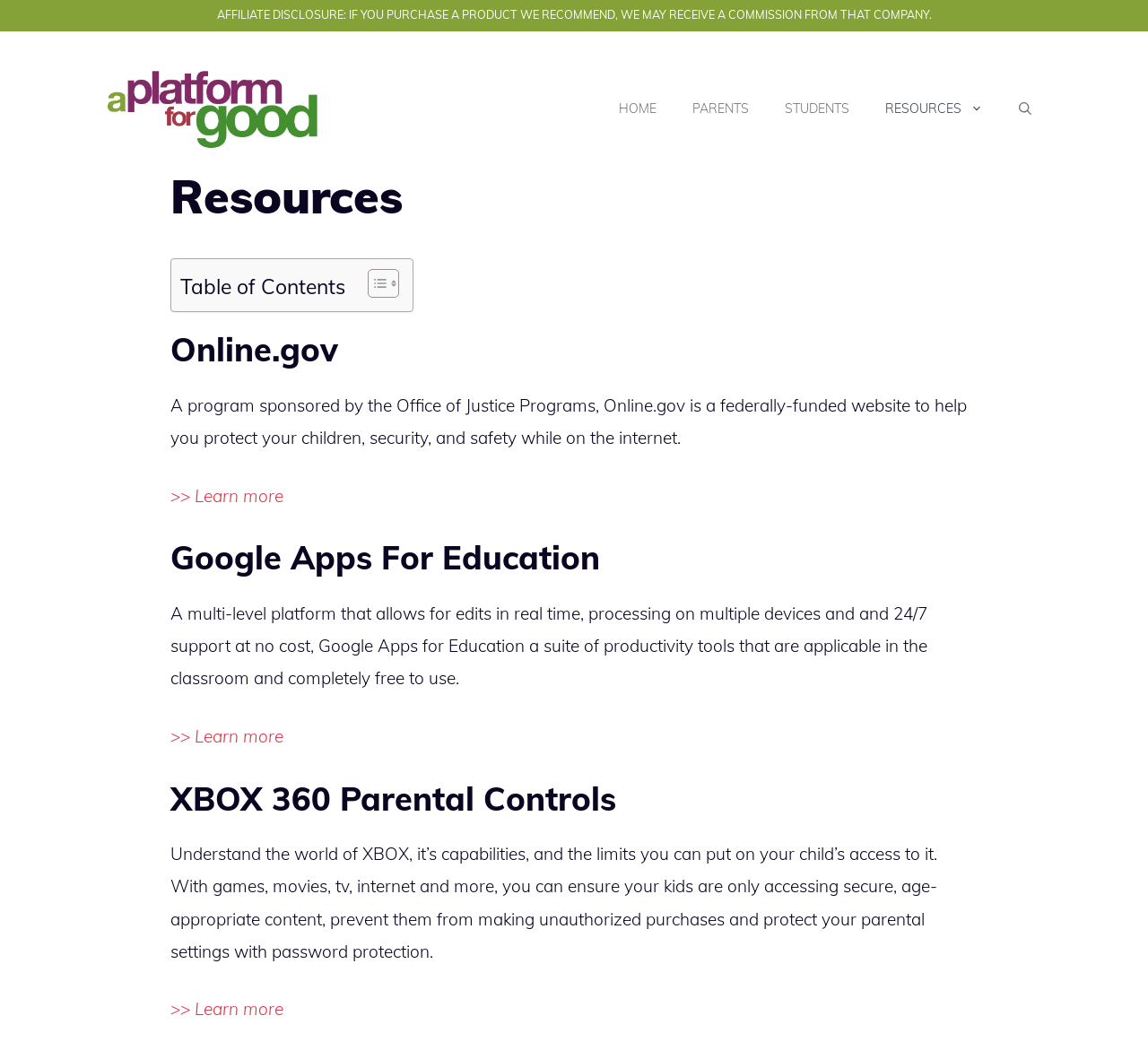Provide a single word or phrase answer to the question: 
What is the purpose of Online.gov?

To help protect children, security, and safety online